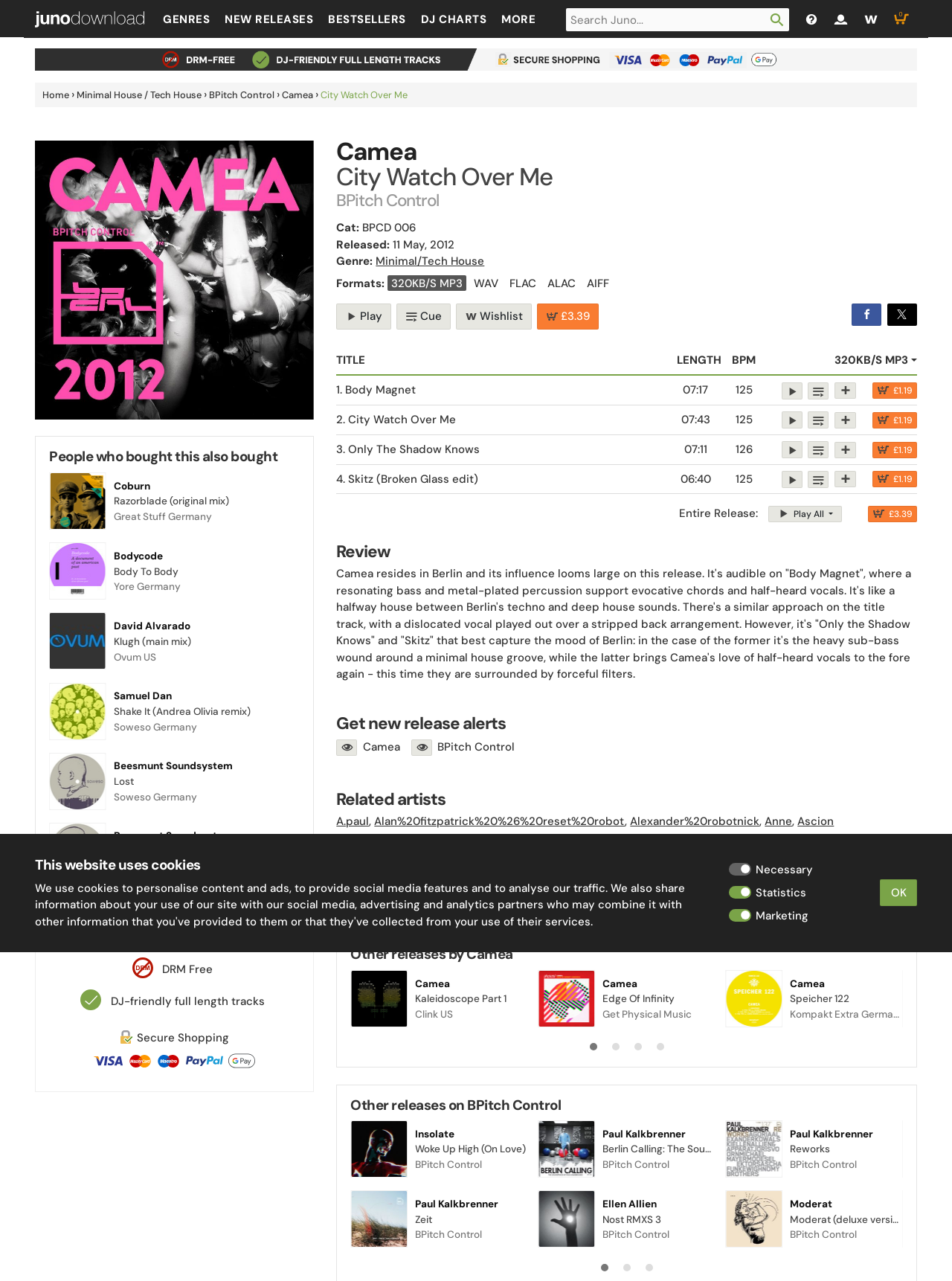Determine and generate the text content of the webpage's headline.

City Watch Over Me